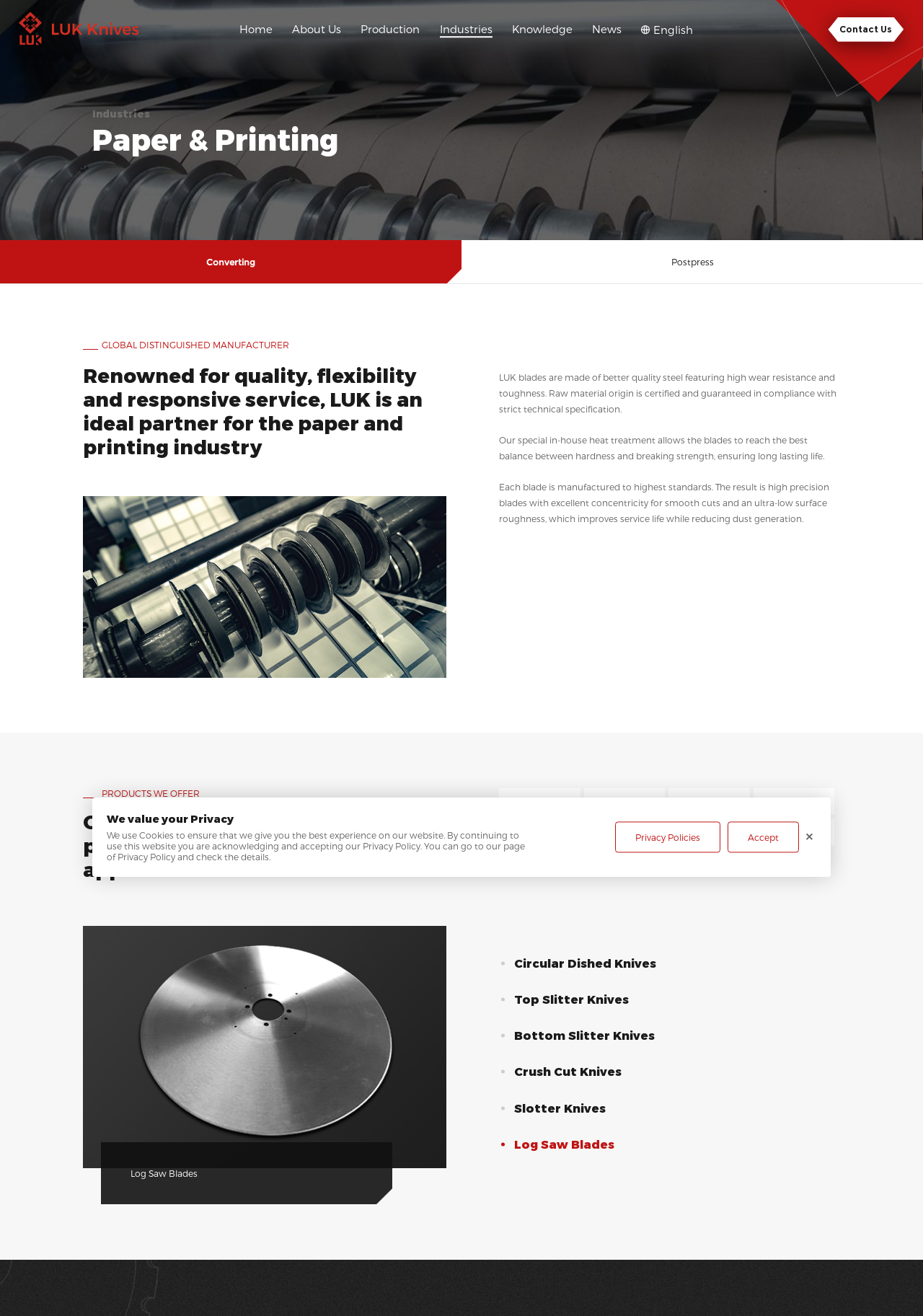Can you find the bounding box coordinates for the element that needs to be clicked to execute this instruction: "Click on the 'Corrugated' link"? The coordinates should be given as four float numbers between 0 and 1, i.e., [left, top, right, bottom].

[0.565, 0.607, 0.612, 0.614]